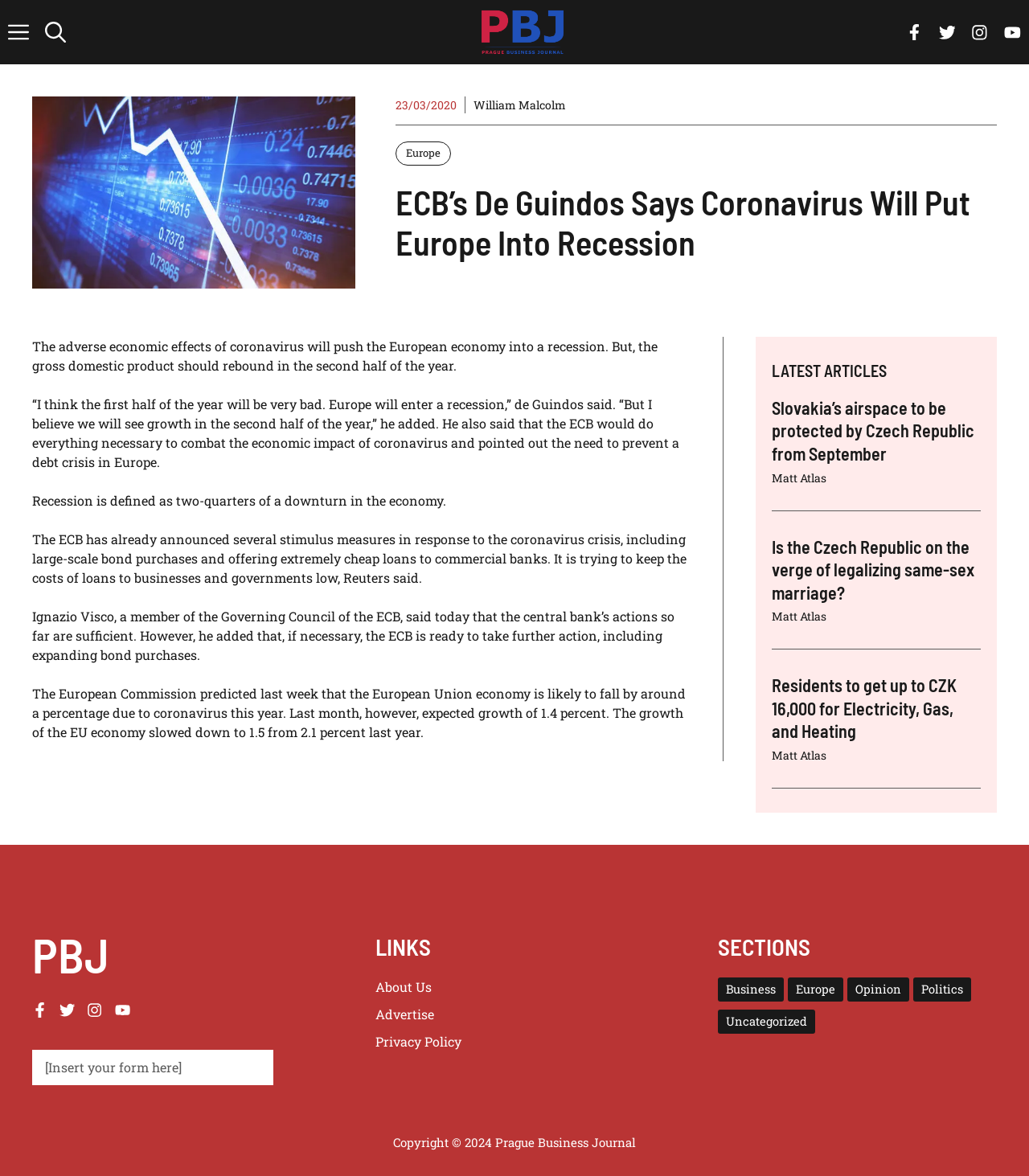Please indicate the bounding box coordinates of the element's region to be clicked to achieve the instruction: "View the latest article 'Slovakia’s airspace to be protected by Czech Republic from September'". Provide the coordinates as four float numbers between 0 and 1, i.e., [left, top, right, bottom].

[0.75, 0.337, 0.953, 0.395]